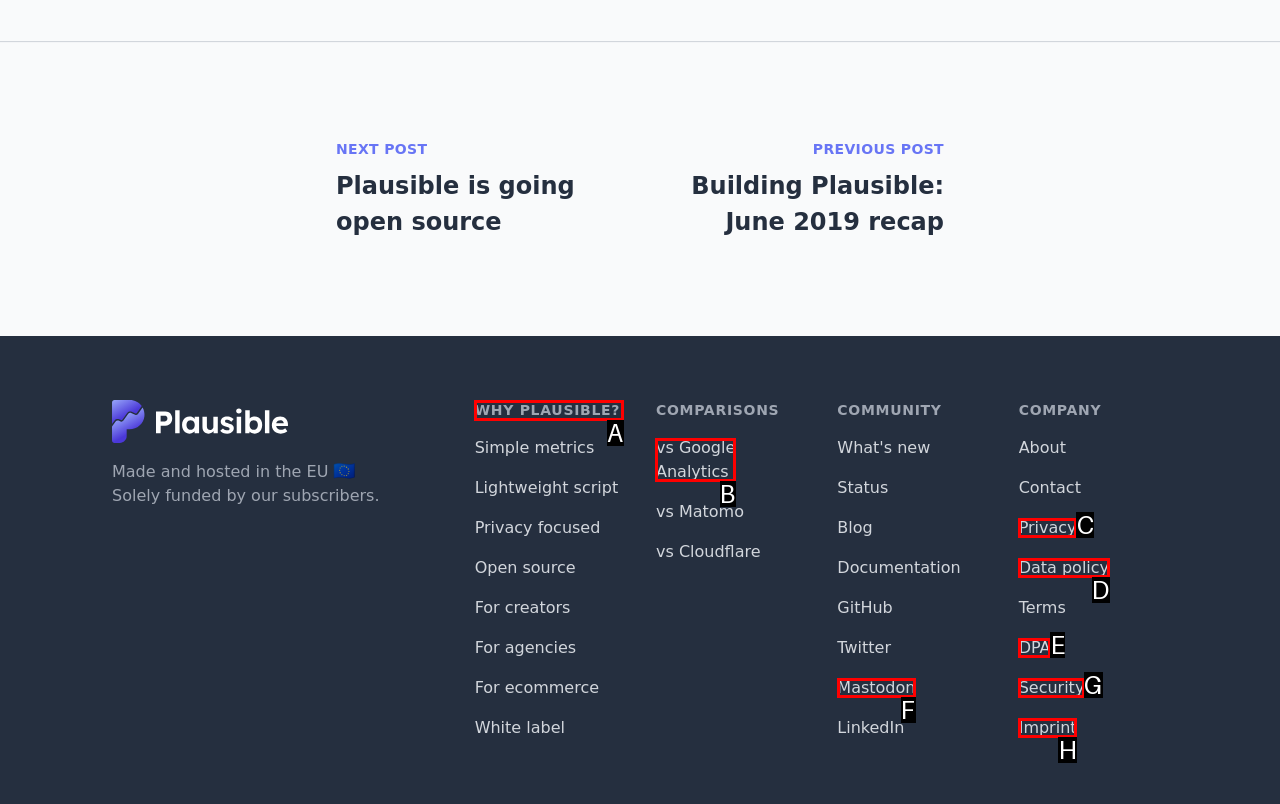Choose the correct UI element to click for this task: Learn about 'WHY PLAUSIBLE?' Answer using the letter from the given choices.

A